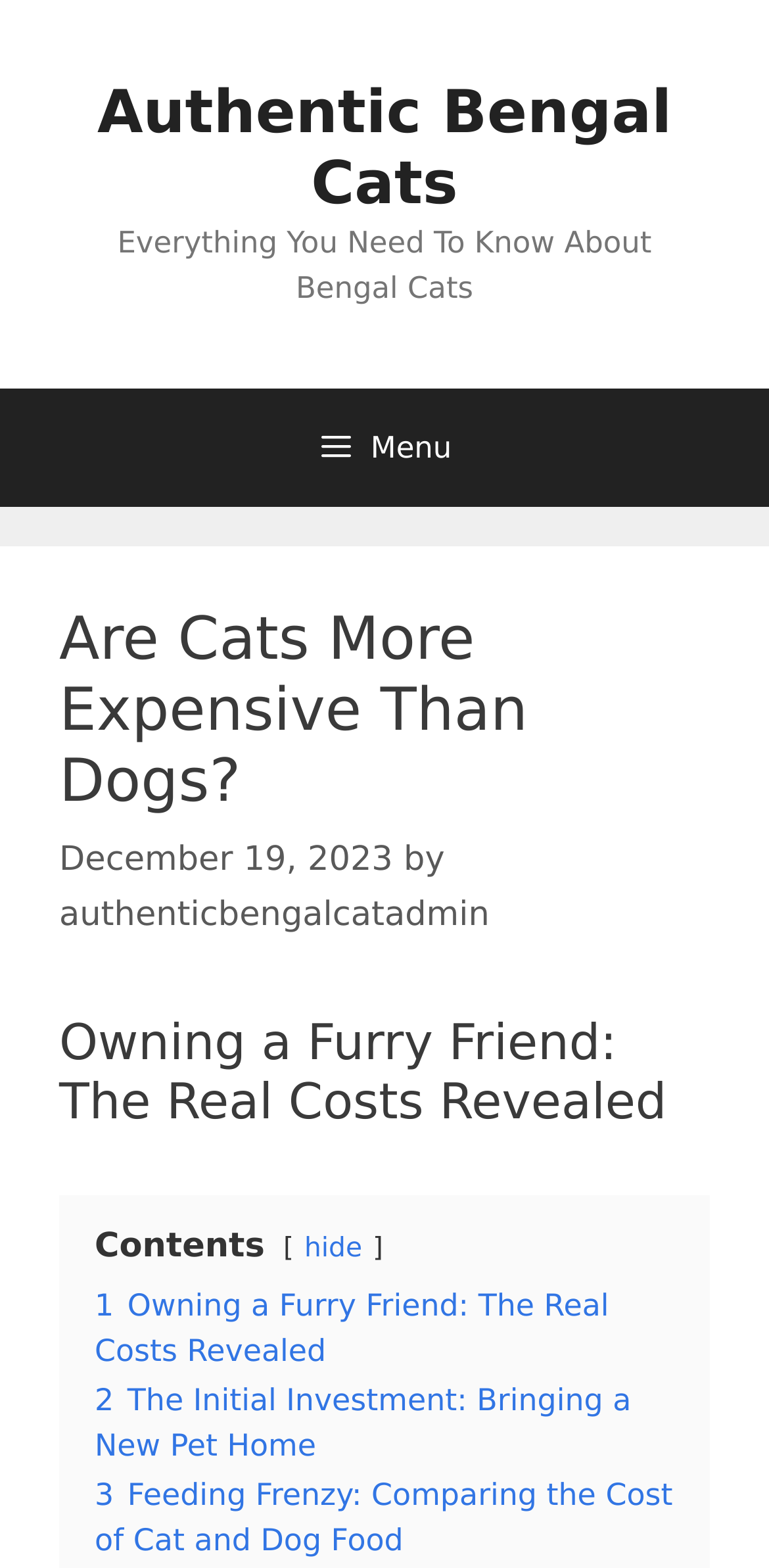Identify the bounding box of the HTML element described here: "Authentic Bengal Cats". Provide the coordinates as four float numbers between 0 and 1: [left, top, right, bottom].

[0.126, 0.05, 0.874, 0.14]